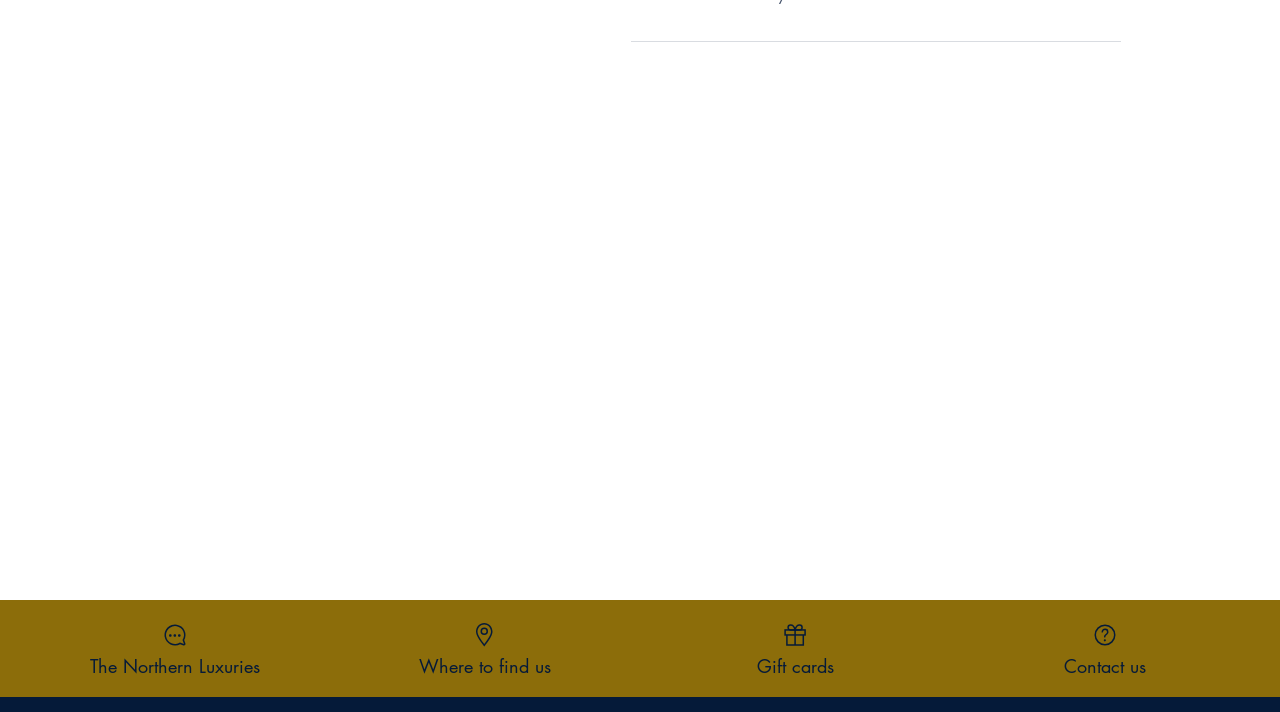Identify the bounding box coordinates of the area that should be clicked in order to complete the given instruction: "View White Ginza Sneakers". The bounding box coordinates should be four float numbers between 0 and 1, i.e., [left, top, right, bottom].

[0.023, 0.261, 0.25, 0.668]